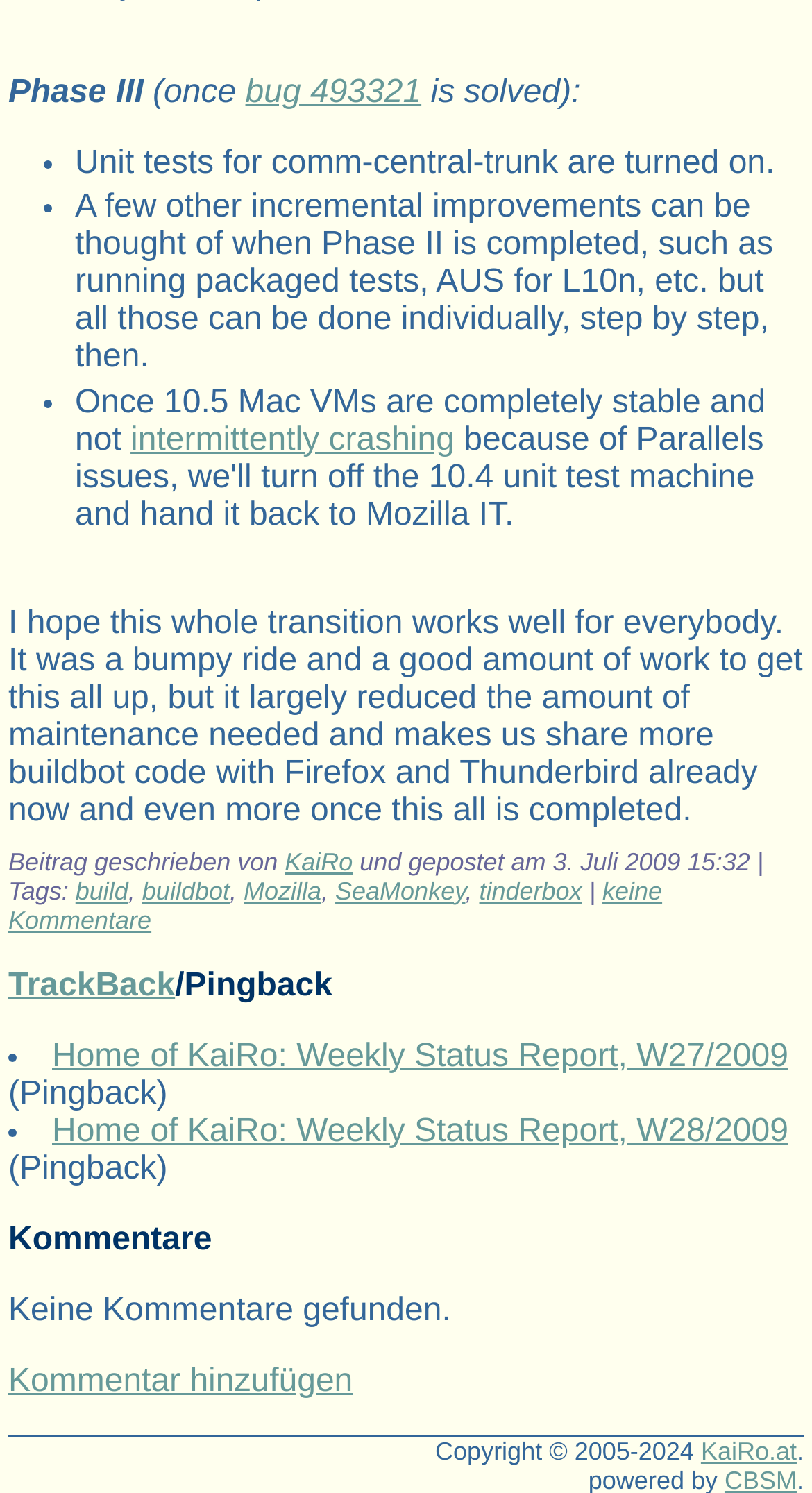Using the description: "TrackBack", determine the UI element's bounding box coordinates. Ensure the coordinates are in the format of four float numbers between 0 and 1, i.e., [left, top, right, bottom].

[0.01, 0.648, 0.216, 0.672]